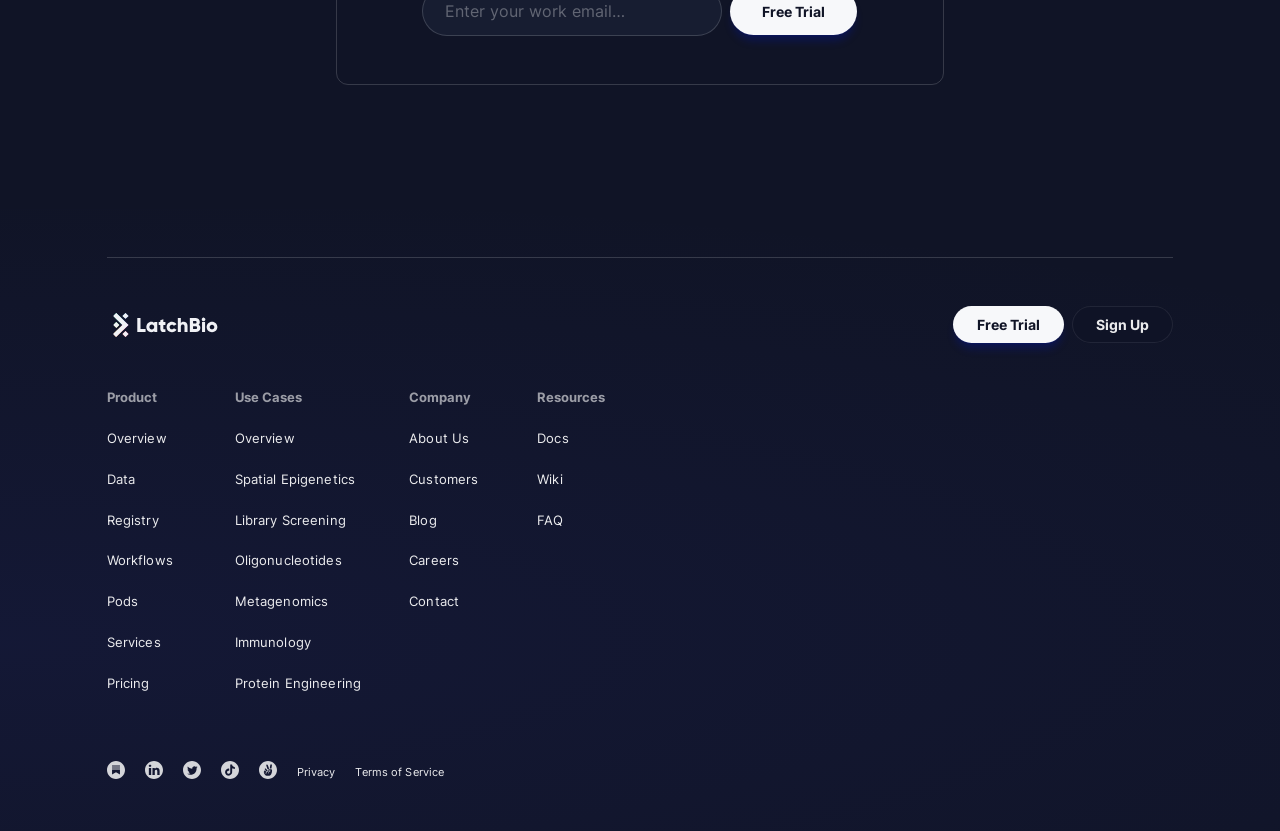Please predict the bounding box coordinates of the element's region where a click is necessary to complete the following instruction: "Read the Blog". The coordinates should be represented by four float numbers between 0 and 1, i.e., [left, top, right, bottom].

[0.32, 0.608, 0.341, 0.643]